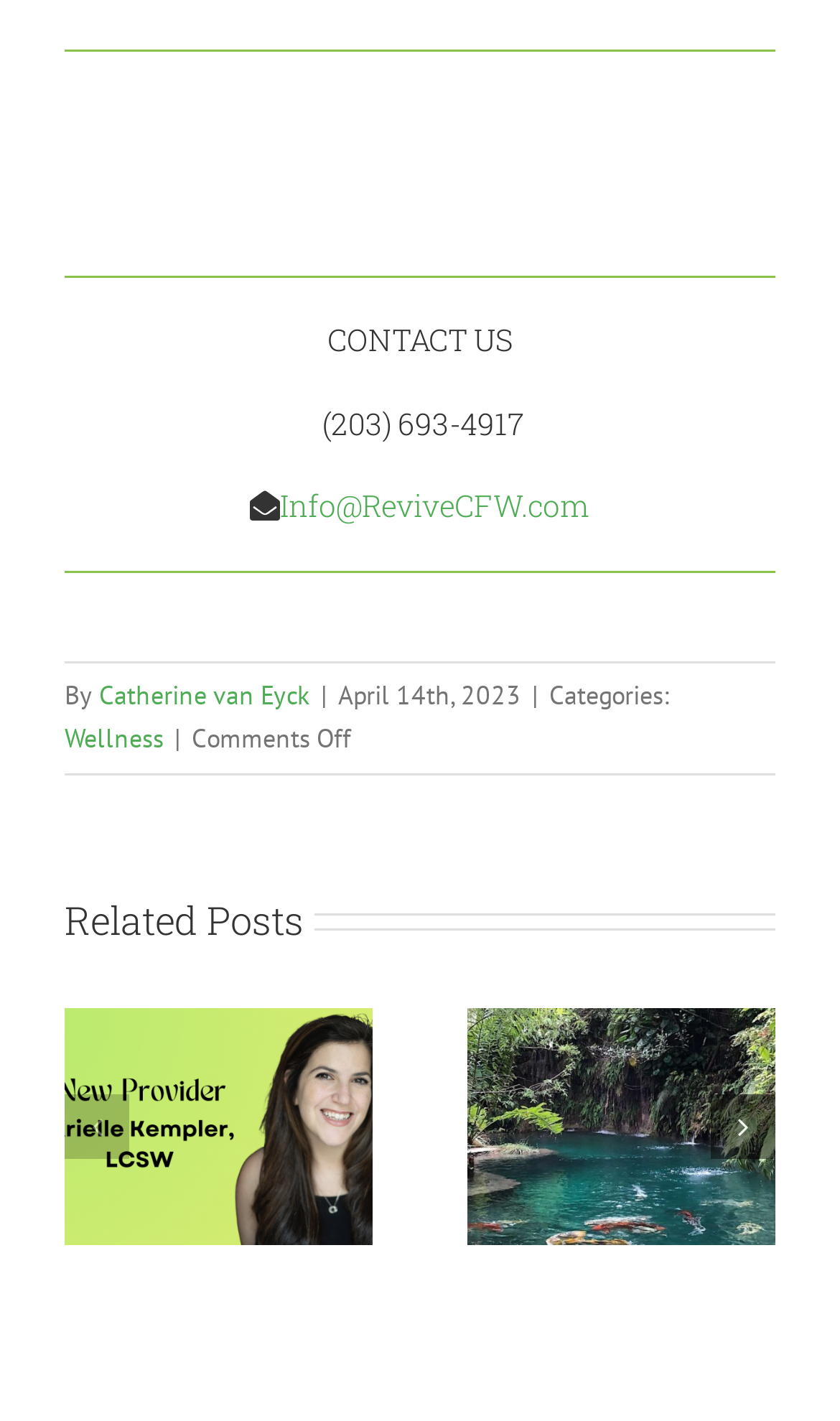Find the bounding box coordinates of the element to click in order to complete this instruction: "View the author's profile". The bounding box coordinates must be four float numbers between 0 and 1, denoted as [left, top, right, bottom].

[0.118, 0.478, 0.369, 0.5]